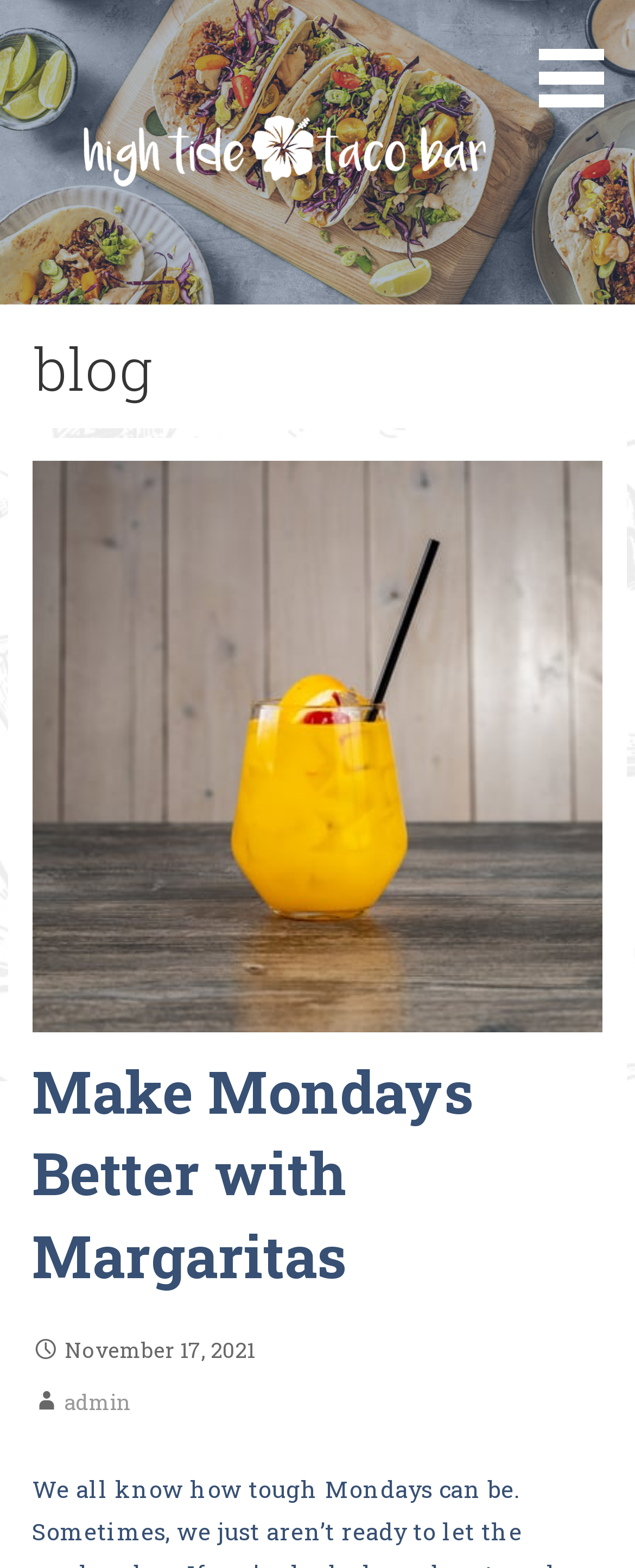Bounding box coordinates should be provided in the format (top-left x, top-left y, bottom-right x, bottom-right y) with all values between 0 and 1. Identify the bounding box for this UI element: Take Tori Review

None